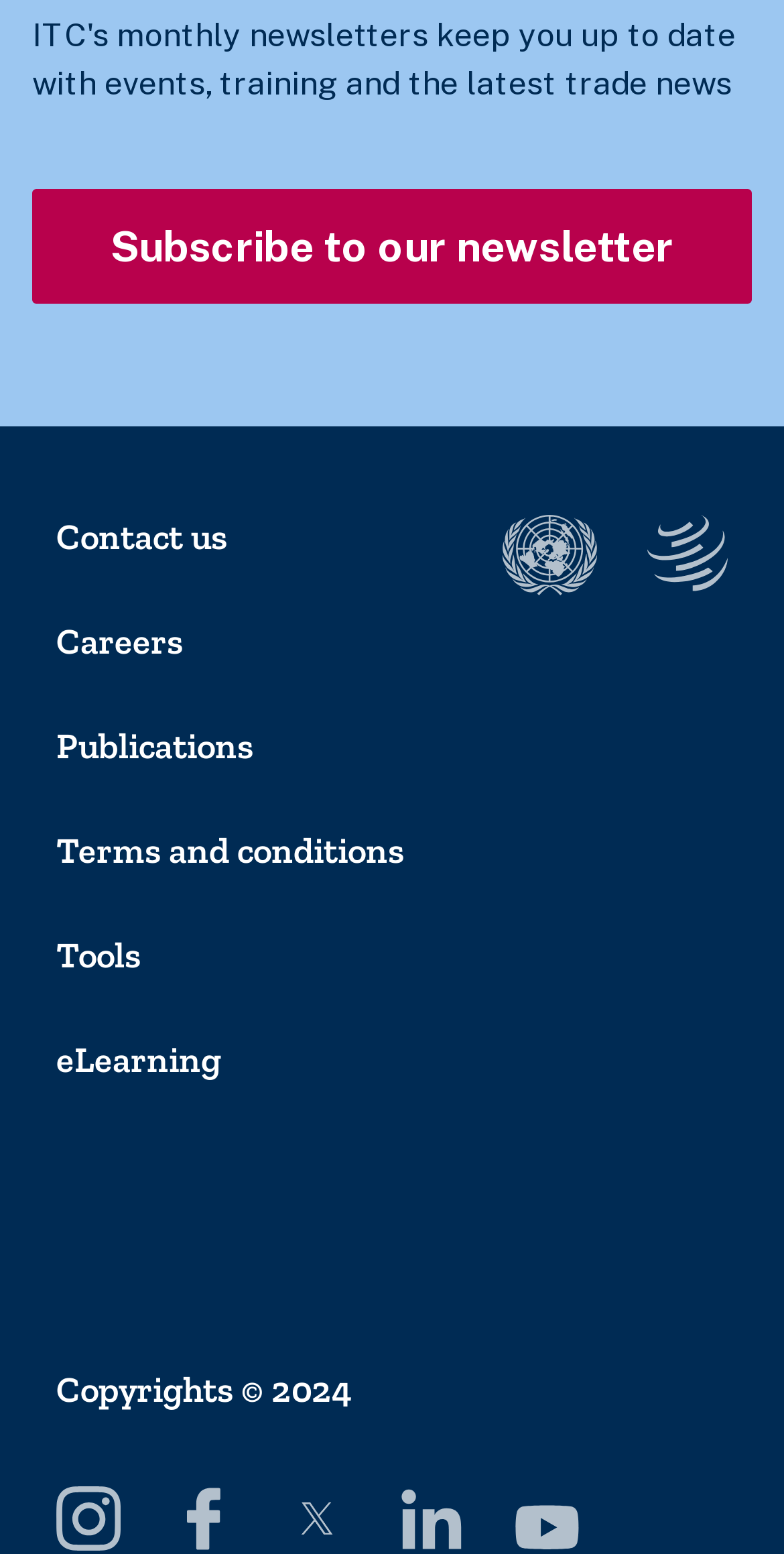How many links are present in the 'Footer' section?
From the screenshot, supply a one-word or short-phrase answer.

7